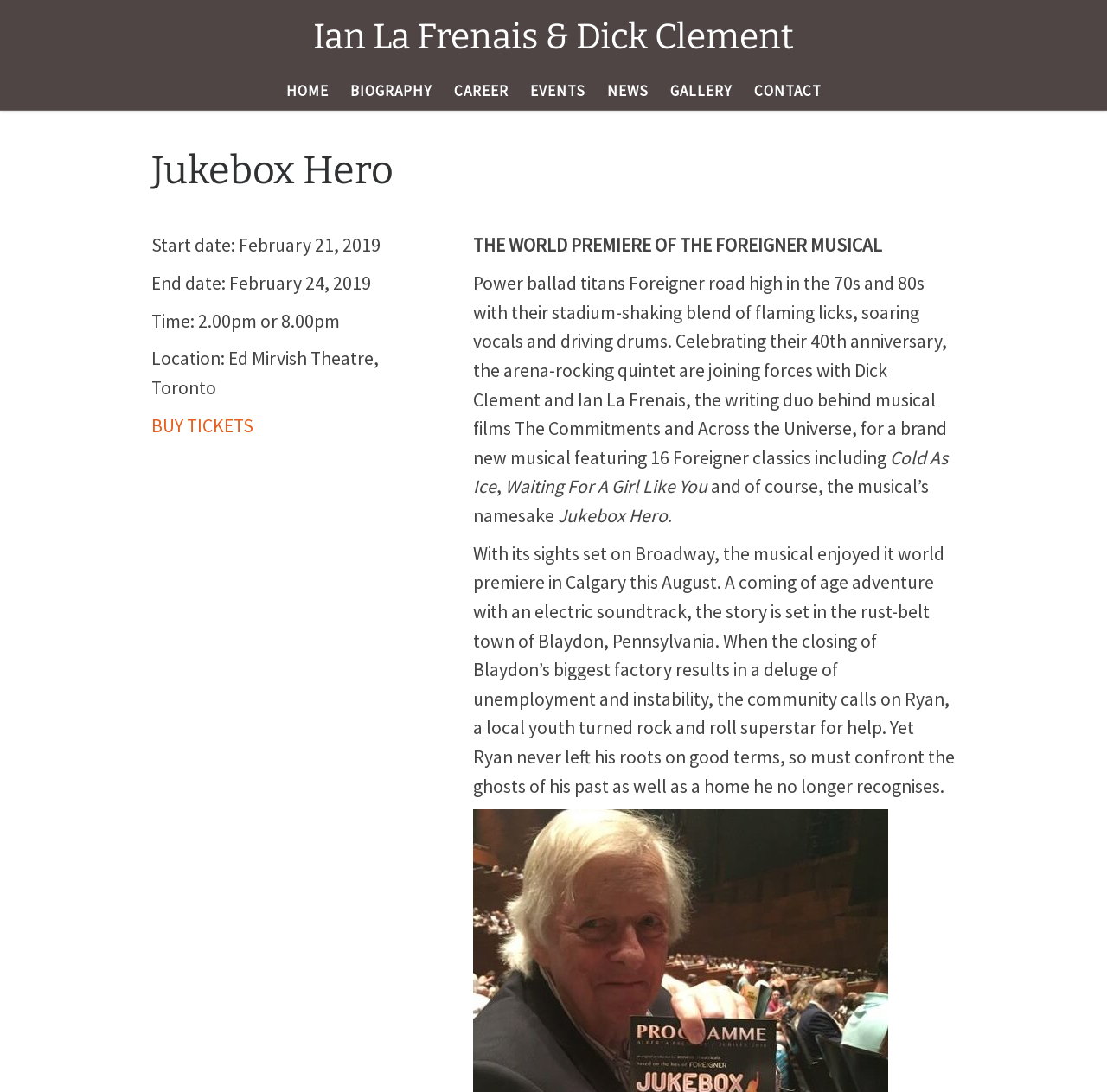Determine the bounding box coordinates of the target area to click to execute the following instruction: "Go to HOME."

[0.253, 0.067, 0.301, 0.1]